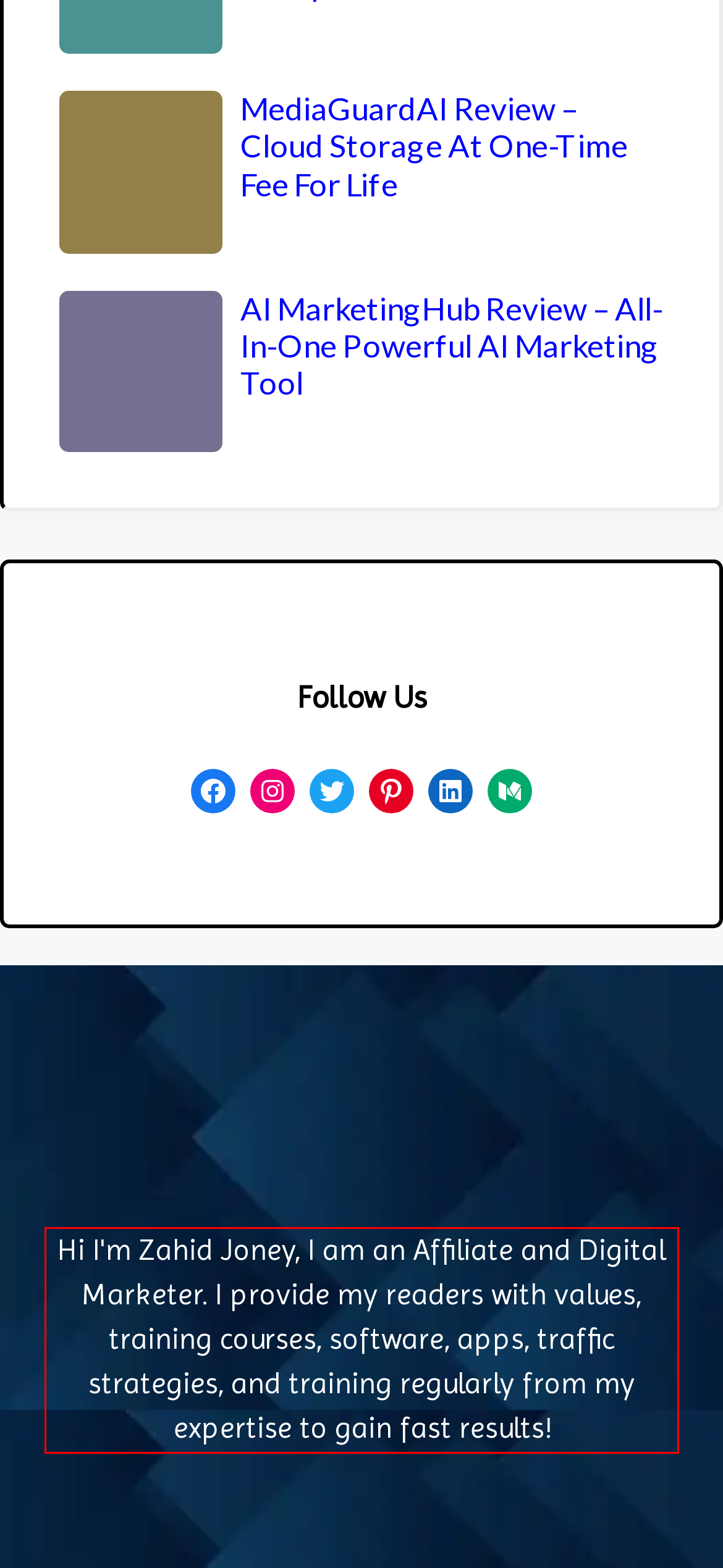Identify the red bounding box in the webpage screenshot and perform OCR to generate the text content enclosed.

Hi I'm Zahid Joney, I am an Affiliate and Digital Marketer. I provide my readers with values, training courses, software, apps, traffic strategies, and training regularly from my expertise to gain fast results!